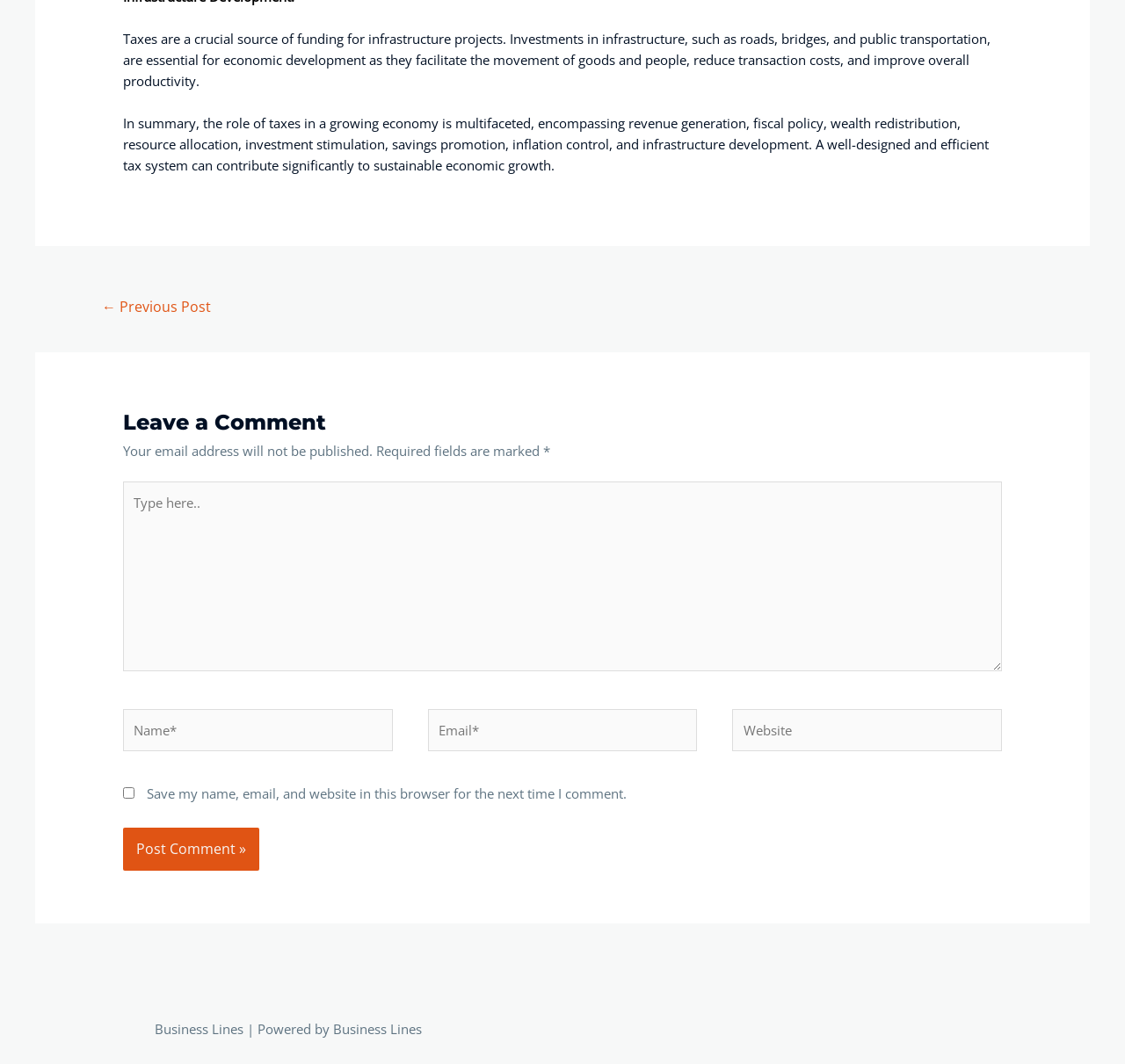Find the coordinates for the bounding box of the element with this description: "Courage".

None